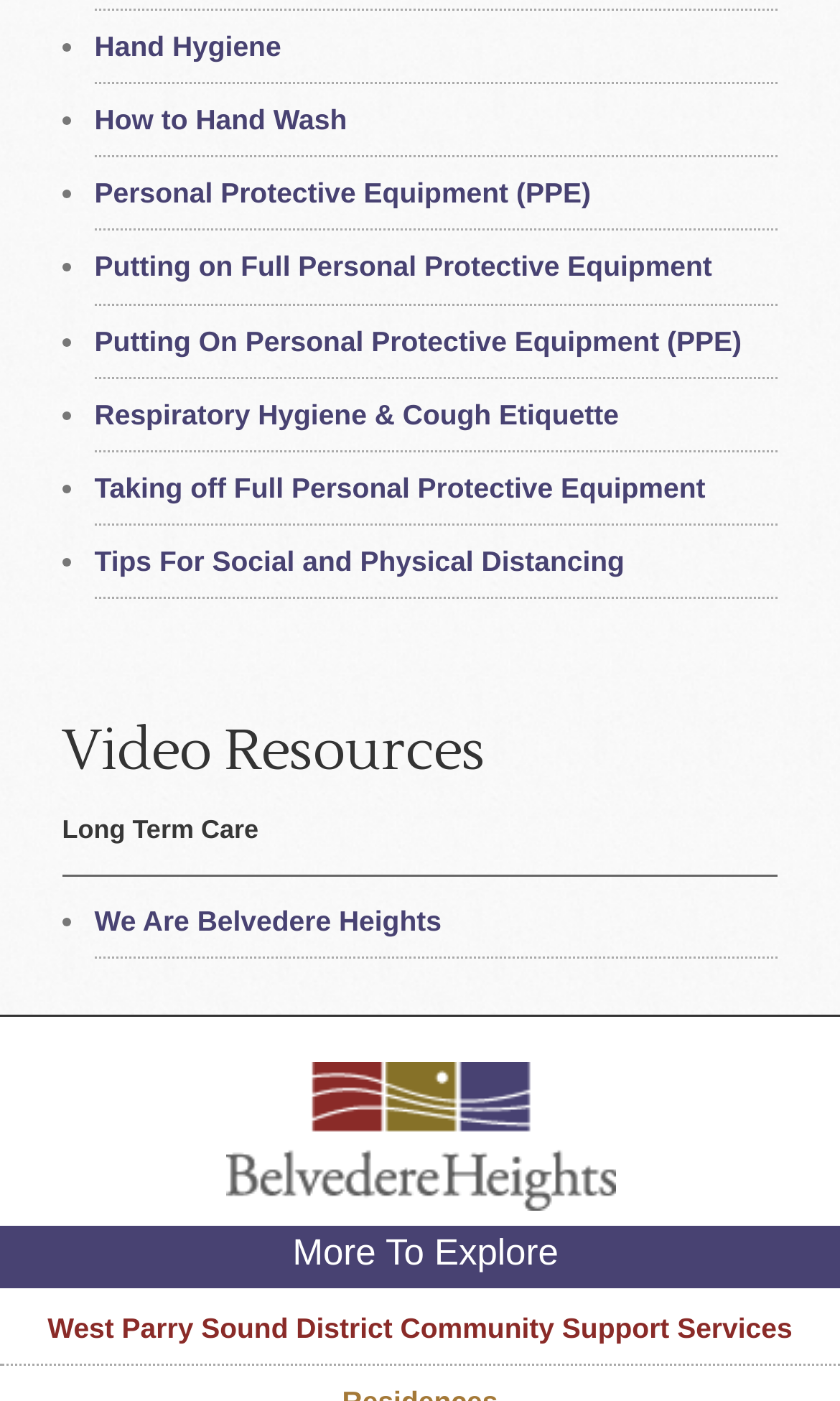Please find the bounding box coordinates of the element's region to be clicked to carry out this instruction: "Go to Home Page".

[0.268, 0.84, 0.732, 0.862]